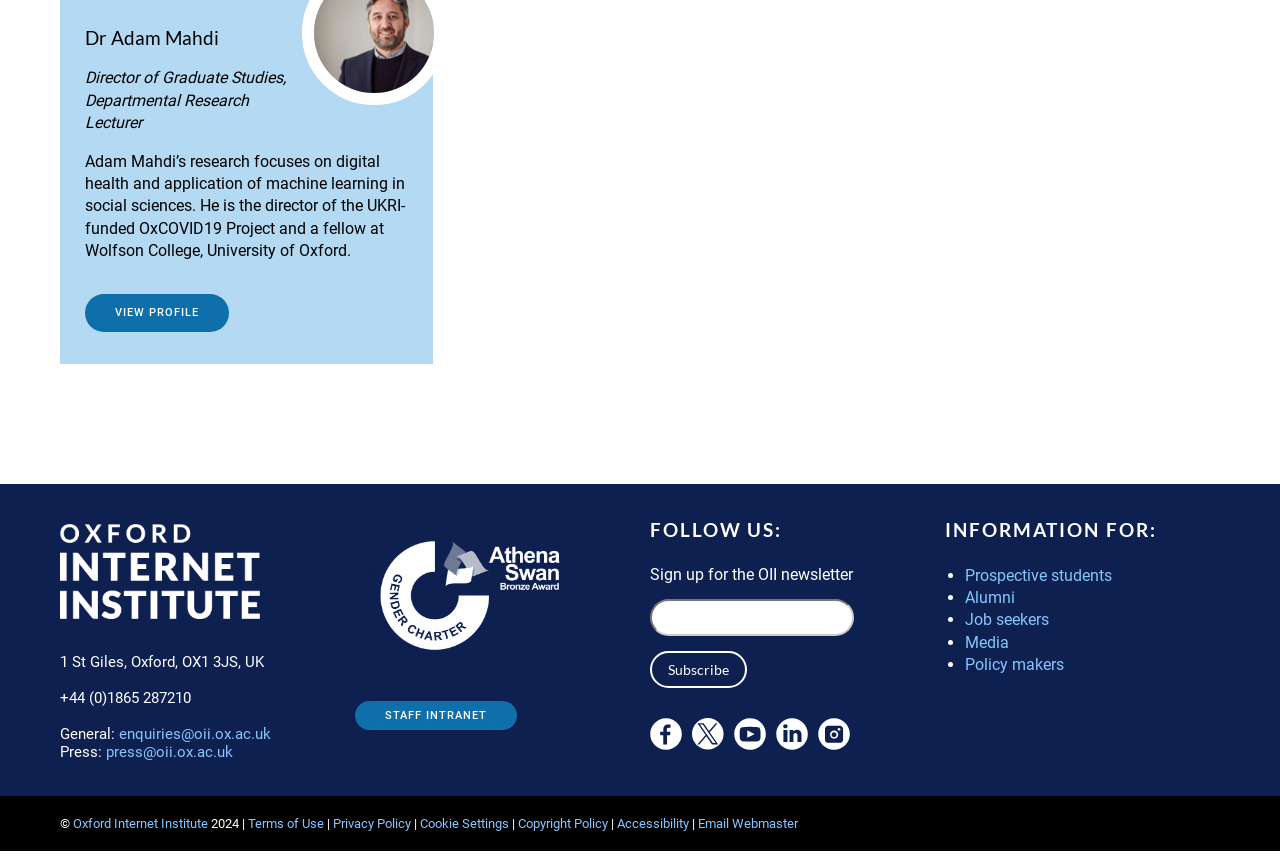Please identify the coordinates of the bounding box that should be clicked to fulfill this instruction: "Contact the Oxford Internet Institute via email".

[0.093, 0.841, 0.212, 0.862]